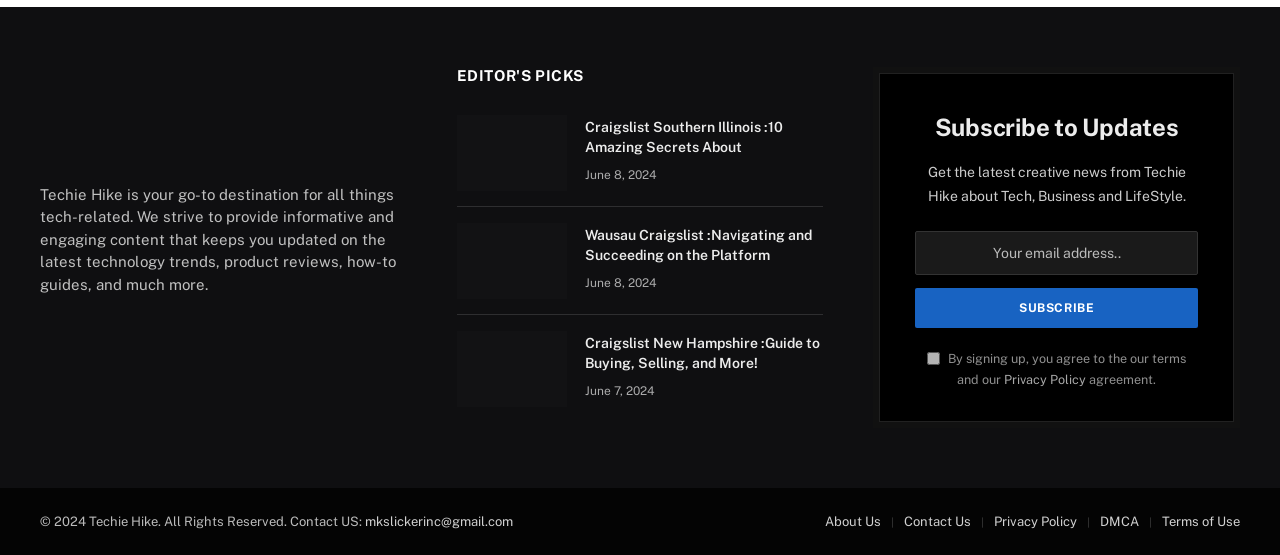Identify the bounding box coordinates for the UI element that matches this description: "name="EMAIL" placeholder="Your email address.."".

[0.715, 0.416, 0.936, 0.495]